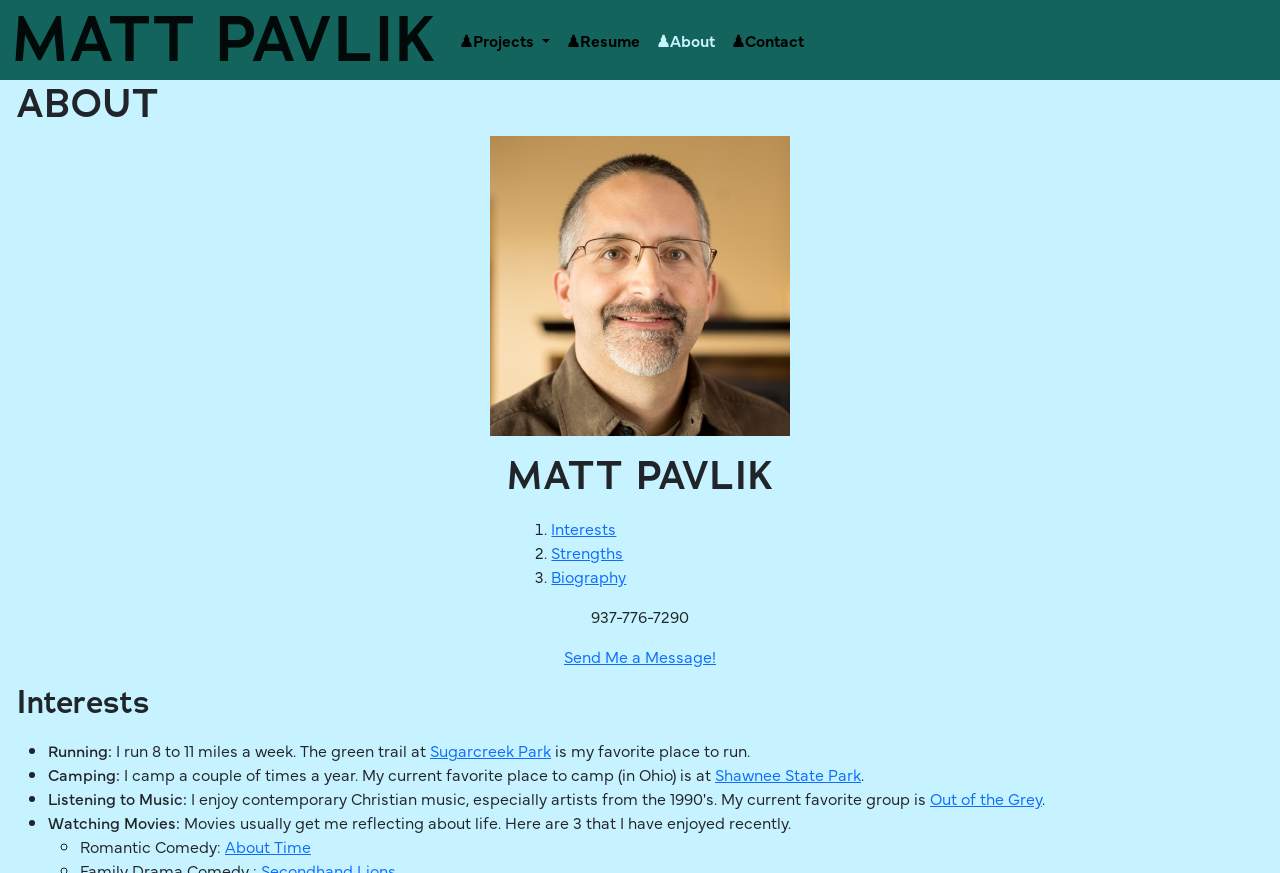Pinpoint the bounding box coordinates of the area that should be clicked to complete the following instruction: "Learn more about Interests". The coordinates must be given as four float numbers between 0 and 1, i.e., [left, top, right, bottom].

[0.012, 0.784, 0.988, 0.827]